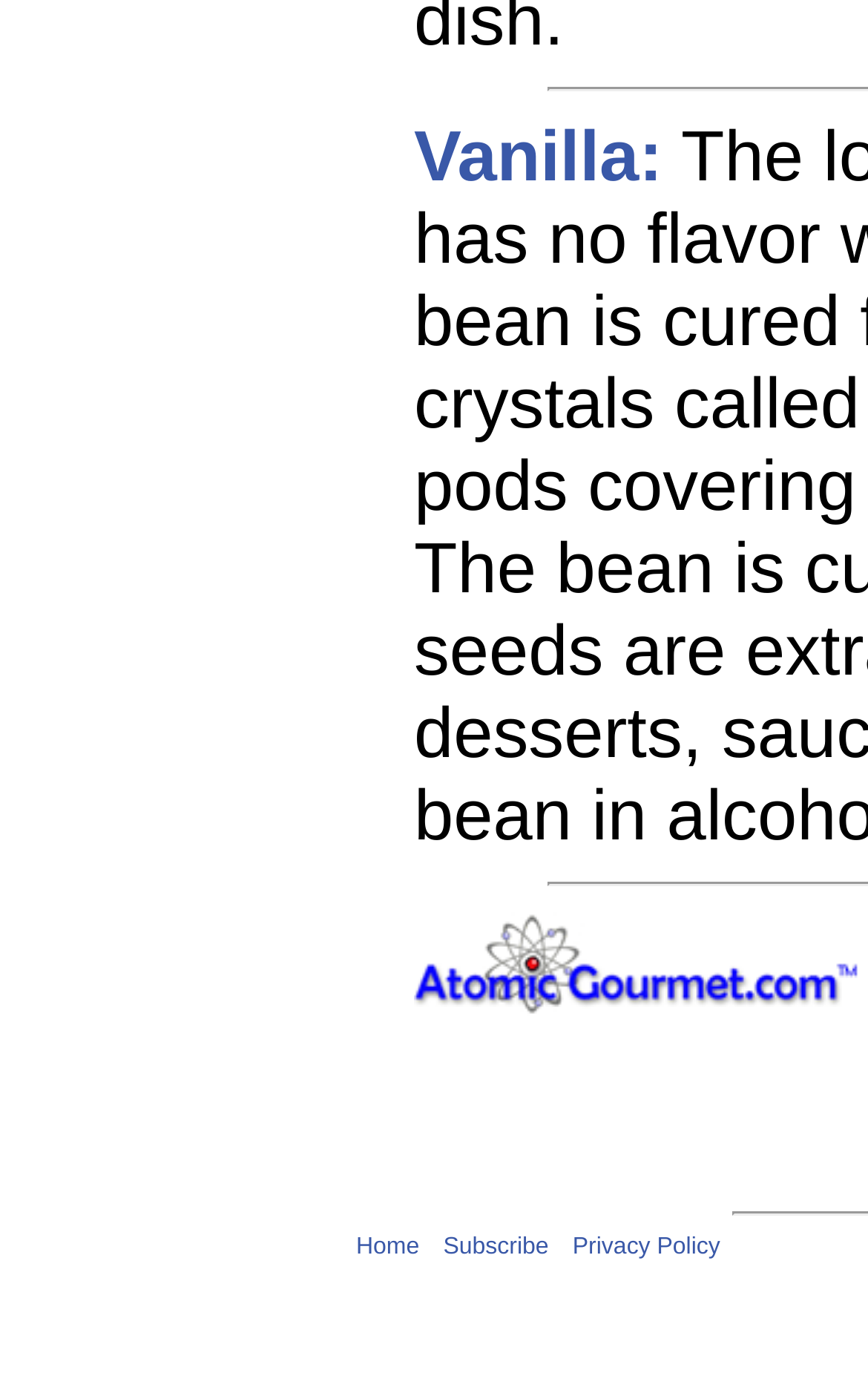Determine the bounding box coordinates for the HTML element described here: "Subscribe".

[0.511, 0.896, 0.632, 0.916]